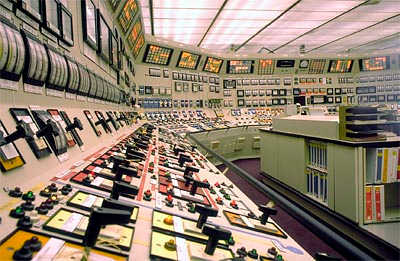Convey a rich and detailed description of the image.

The image depicts the interior of a control room at a nuclear power plant, characterized by an array of complex monitoring equipment and controls. The room is filled with various gauges, switches, and buttons, all meticulously arranged to manage operations safely and efficiently. Bright indicator lights and digital displays line the walls, showcasing real-time data crucial for monitoring the plant's systems. In the foreground, a control panel with numerous levers and controls suggests an emphasis on hands-on management, highlighting the importance of human oversight in nuclear operations. The overall environment conveys a sense of high-tech precision essential for the responsible management of nuclear energy.